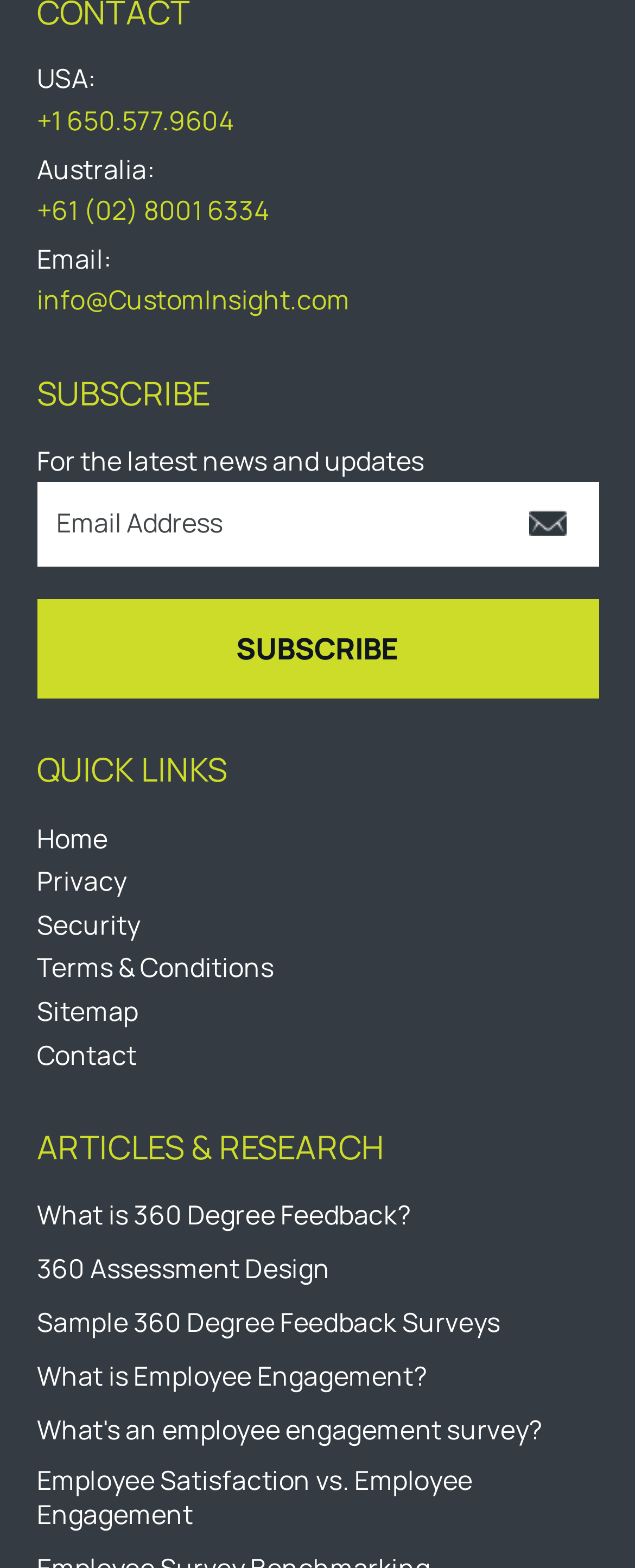Please provide a brief answer to the question using only one word or phrase: 
How many links are under the 'QUICK LINKS' heading?

6